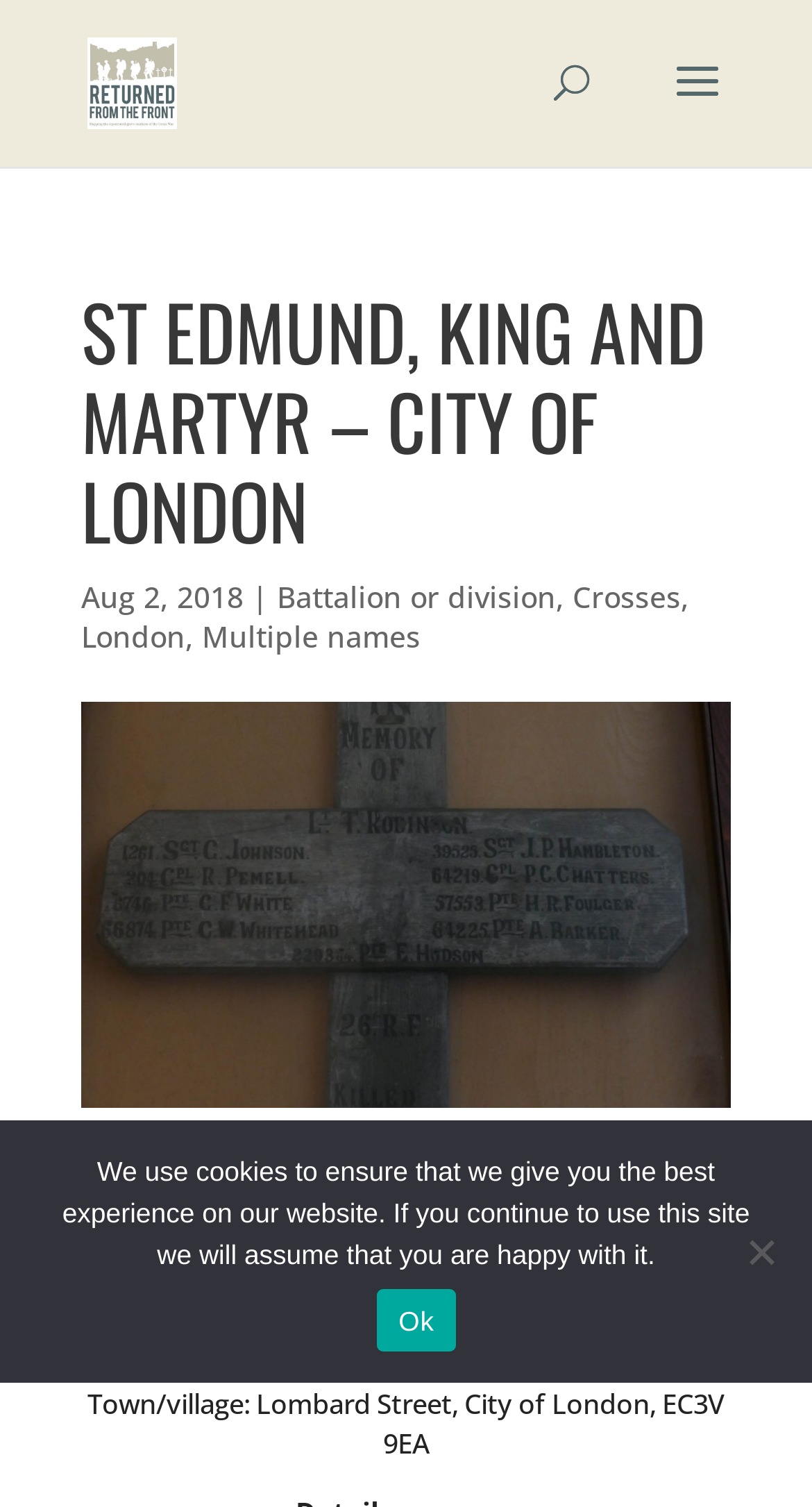What is the name of the battalion mentioned on the webpage?
Look at the image and respond with a one-word or short phrase answer.

26TH BATTALION ROYAL FUSILIERS